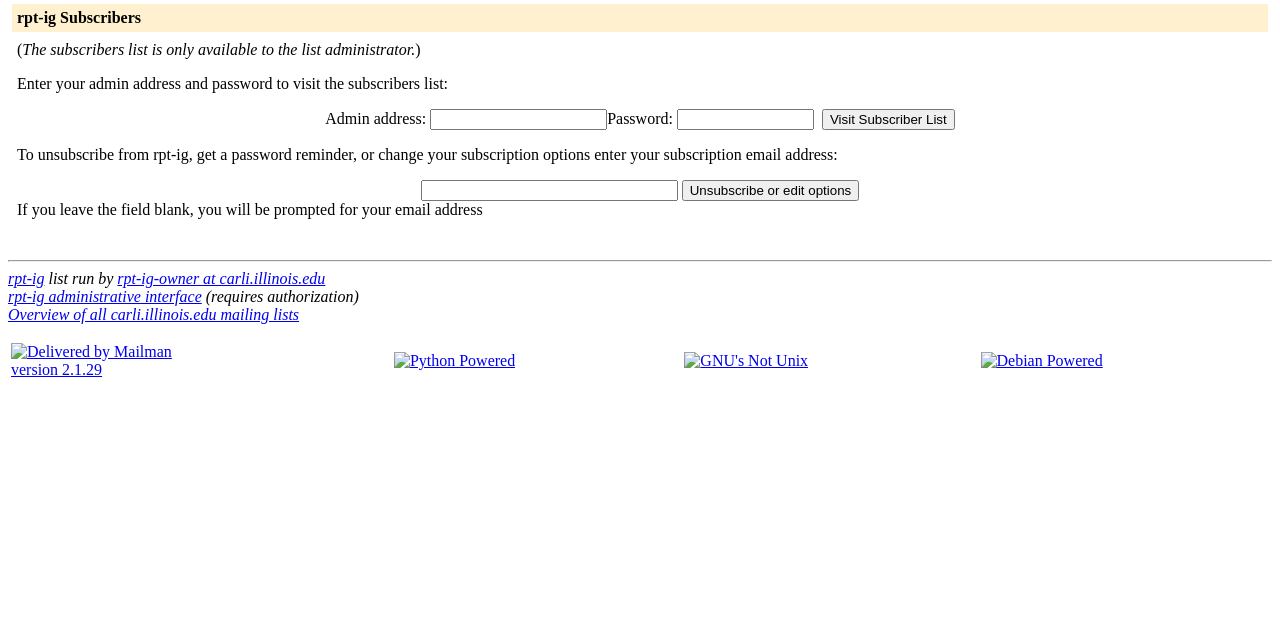Give the bounding box coordinates for the element described as: "Sitemap".

None